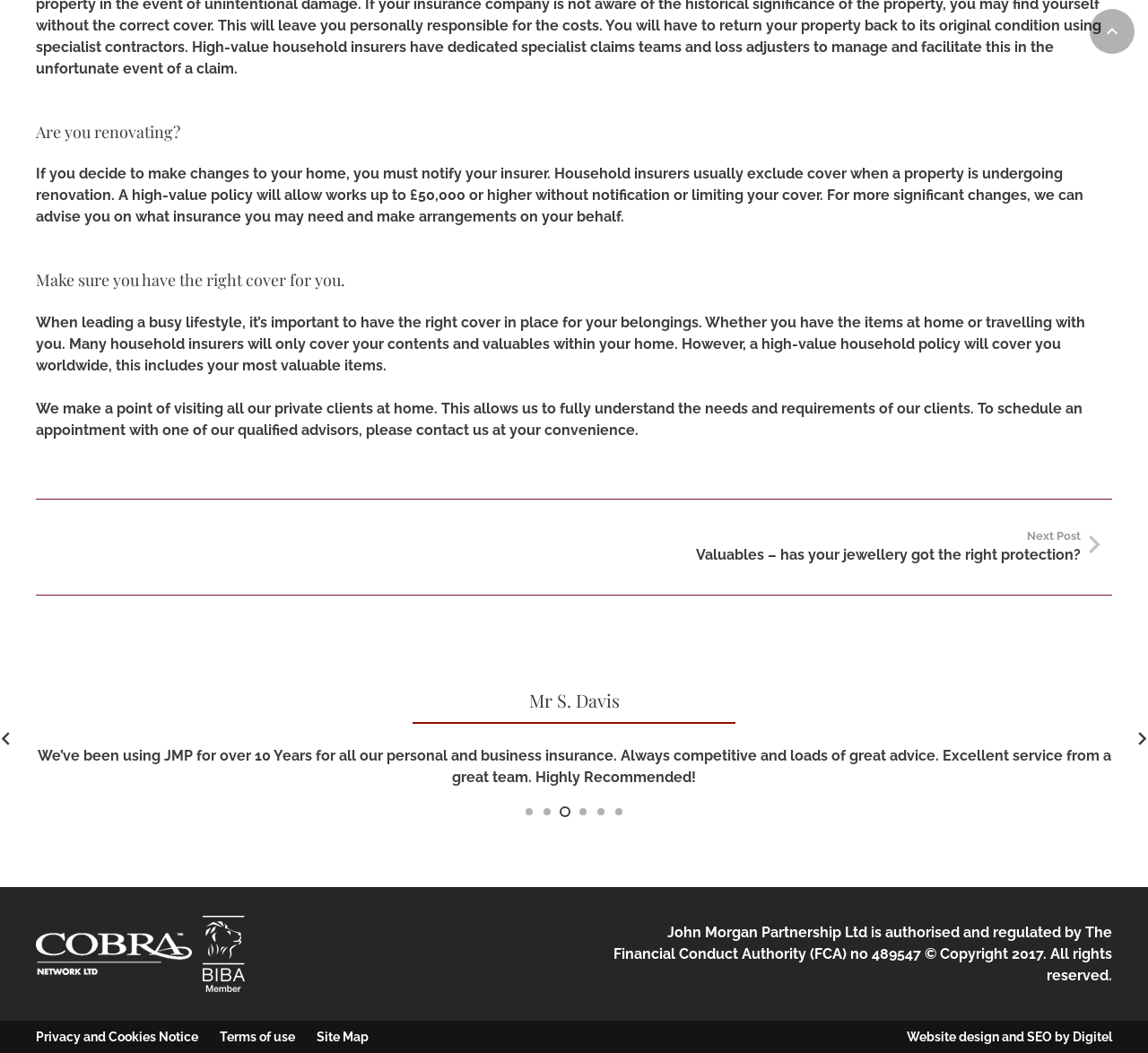For the following element description, predict the bounding box coordinates in the format (top-left x, top-left y, bottom-right x, bottom-right y). All values should be floating point numbers between 0 and 1. Description: Site Map

[0.276, 0.978, 0.321, 0.992]